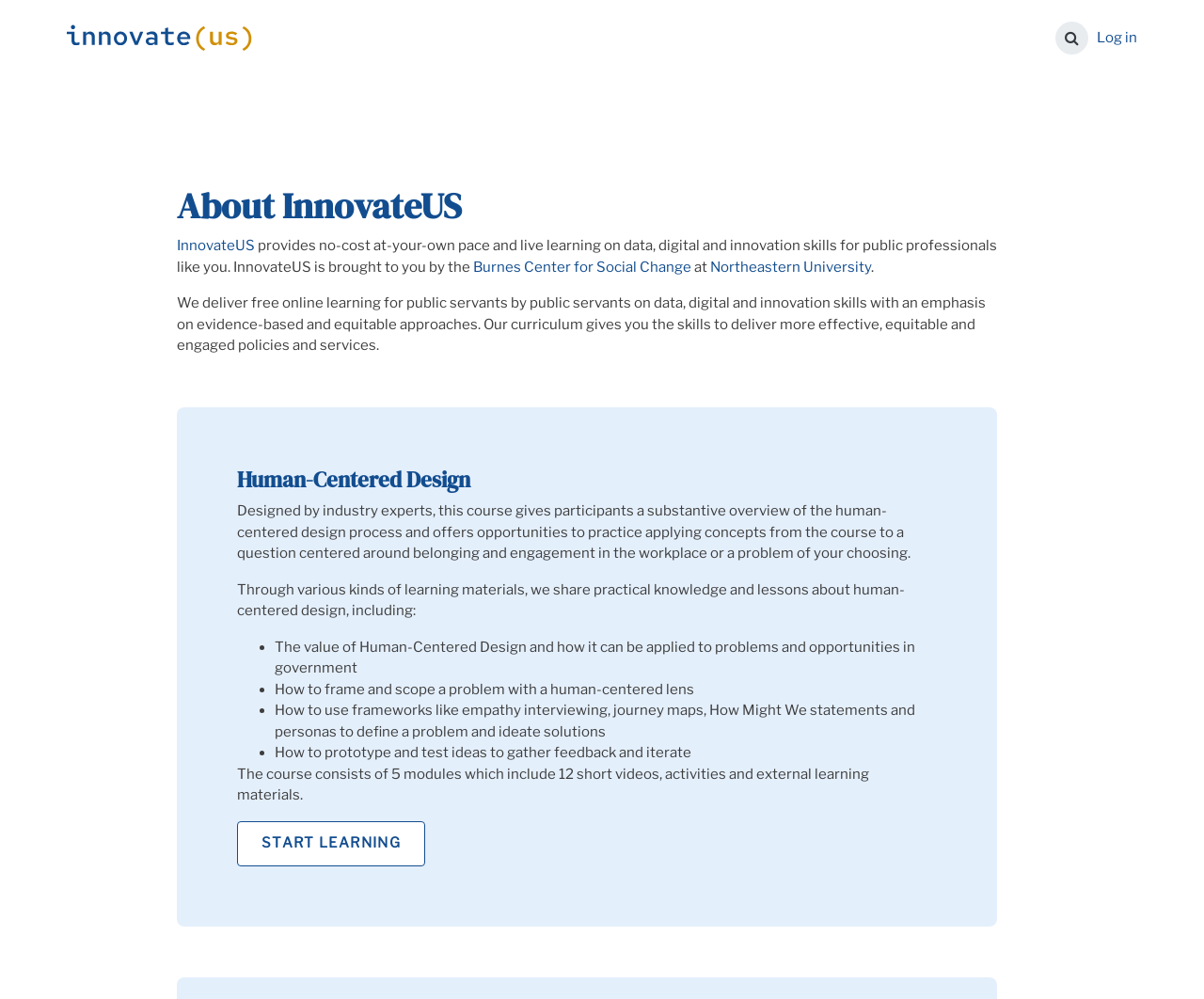Bounding box coordinates should be provided in the format (top-left x, top-left y, bottom-right x, bottom-right y) with all values between 0 and 1. Identify the bounding box for this UI element: InnovateUS

[0.147, 0.237, 0.212, 0.254]